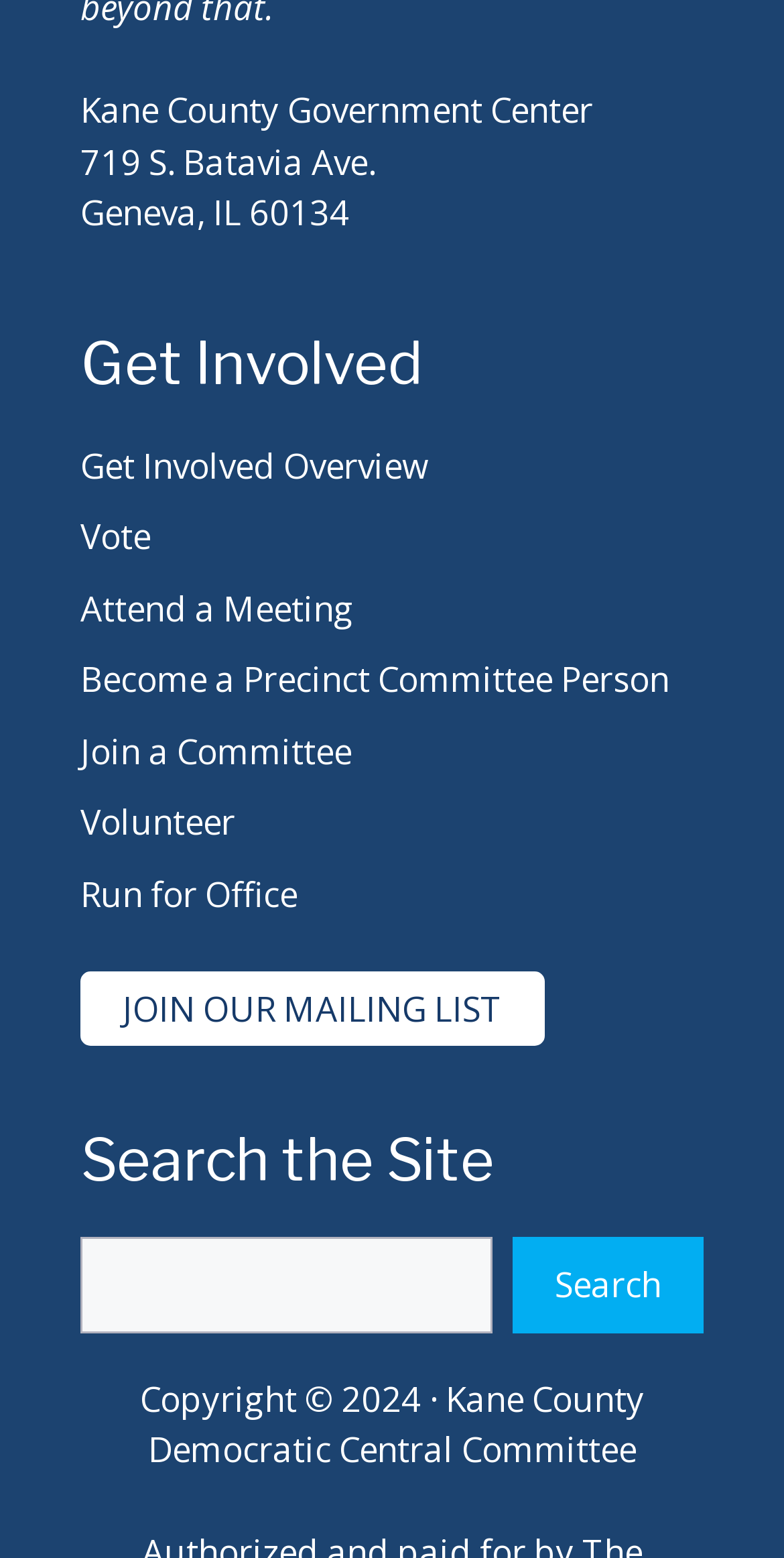What is the copyright year of the website?
Please give a detailed and elaborate explanation in response to the question.

I found the copyright year by looking at the static text element at the bottom of the webpage, which states 'Copyright © 2024 · Kane County Democratic Central Committee'.